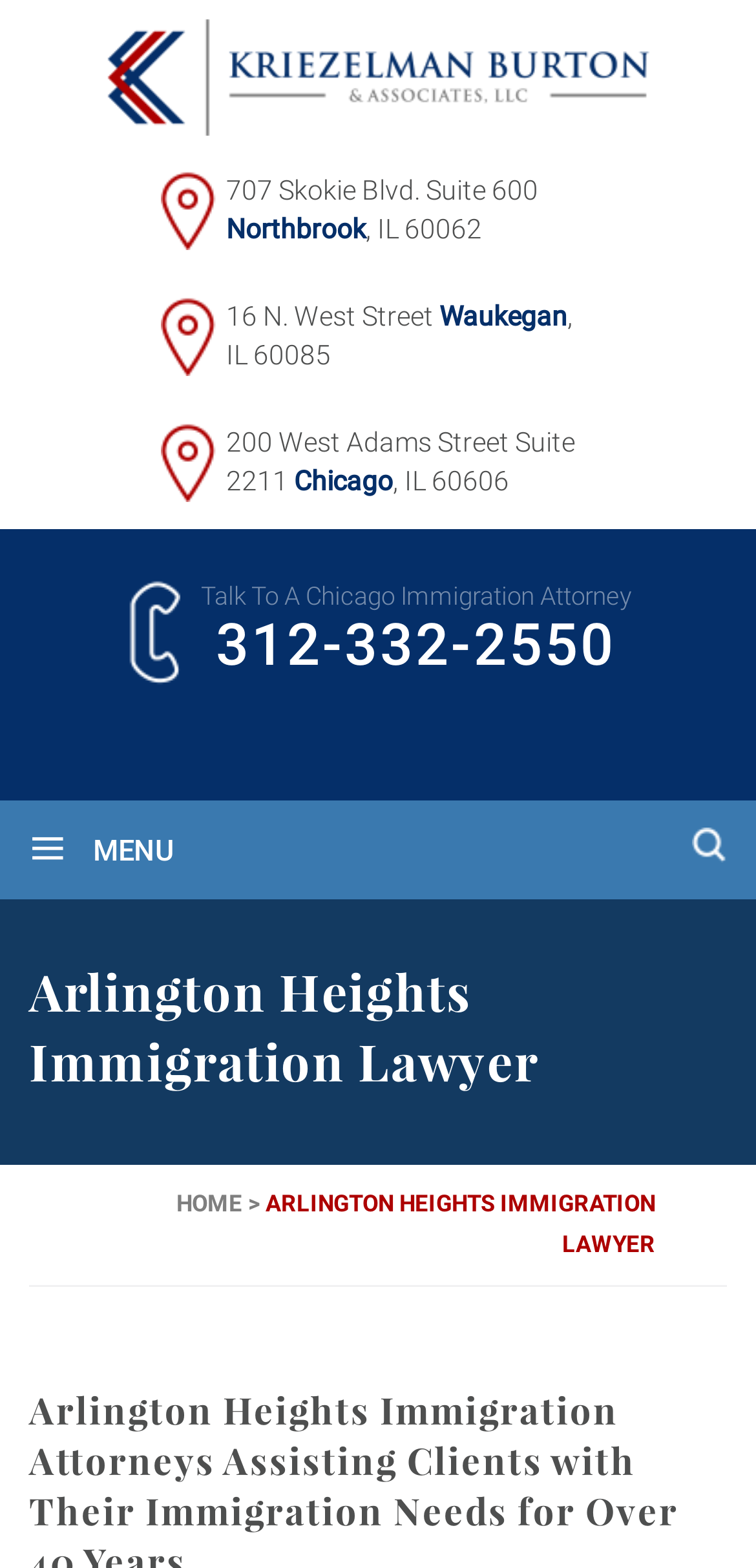How many office locations are listed?
Using the information from the image, answer the question thoroughly.

I counted the number of addresses listed on the webpage, which are 707 Skokie Blvd. Suite 600 Northbrook, IL 60062, 16 N. West Street Waukegan, IL 60085, and 200 West Adams Street Suite 2211 Chicago, IL 60606.